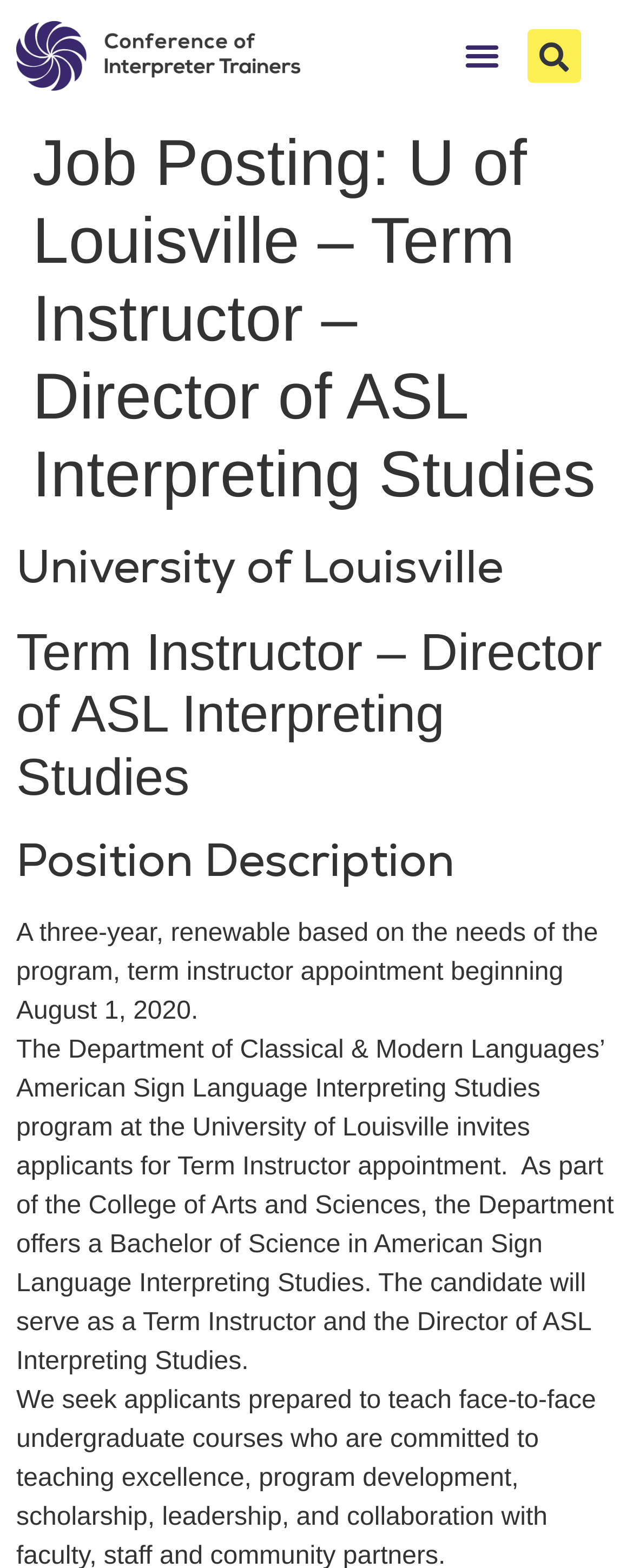Summarize the webpage in an elaborate manner.

The webpage appears to be a job posting for a Term Instructor and Director of ASL Interpreting Studies position at the University of Louisville. At the top left of the page, there is a link and a menu toggle button. To the right of these elements, there is a search bar with a search button.

Below the top elements, there is a header section that spans the width of the page. Within this section, there are four headings: "Job Posting: U of Louisville – Term Instructor – Director of ASL Interpreting Studies", "University of Louisville", "Term Instructor – Director of ASL Interpreting Studies", and "Position Description". These headings are stacked vertically, with the first heading being the largest and most prominent.

Under the header section, there are two blocks of text. The first block is a brief summary of the position, stating that it is a three-year, renewable term instructor appointment beginning August 1, 2020. The second block of text is a longer description of the position, explaining that the candidate will serve as a Term Instructor and the Director of ASL Interpreting Studies, and providing more details about the program and the department.